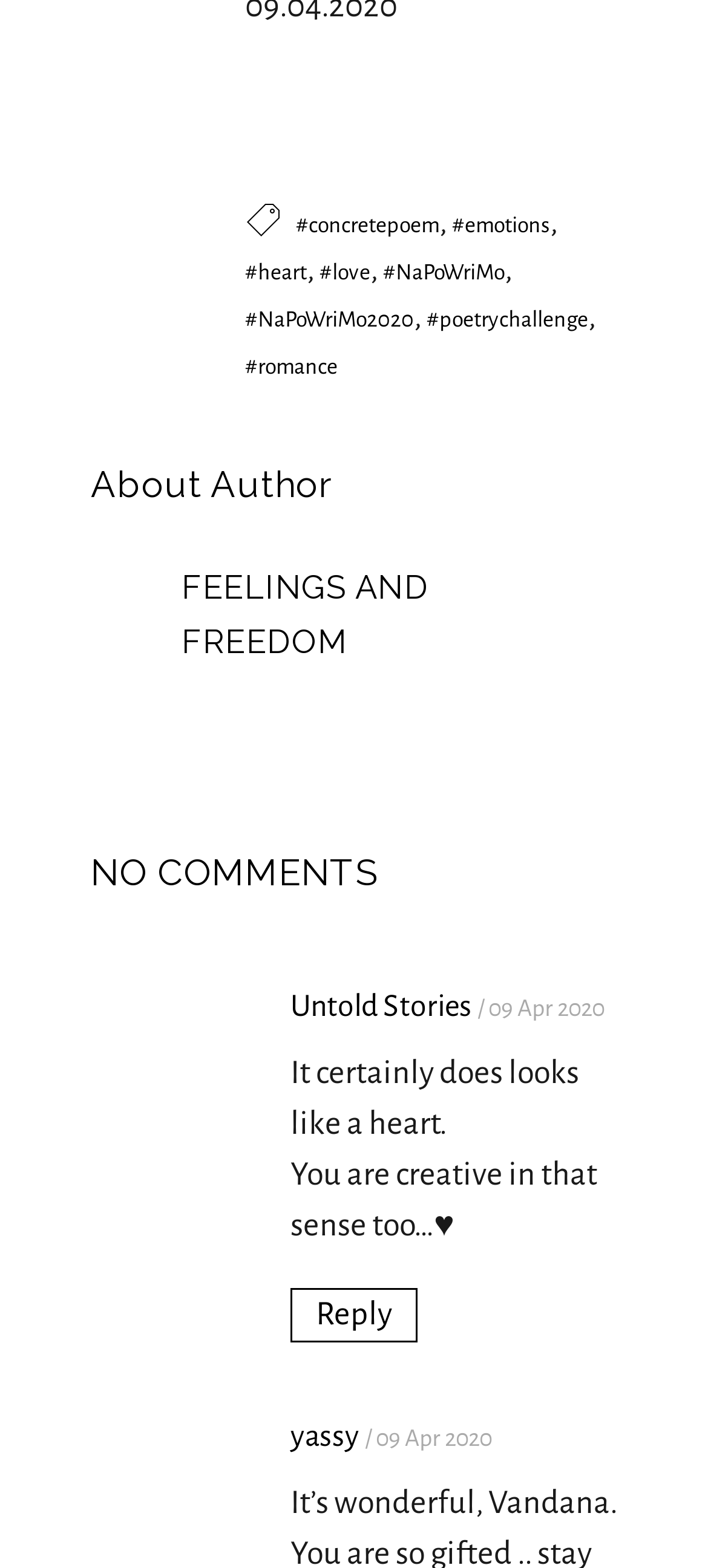Show me the bounding box coordinates of the clickable region to achieve the task as per the instruction: "read the article about Untold Stories".

[0.41, 0.631, 0.667, 0.652]